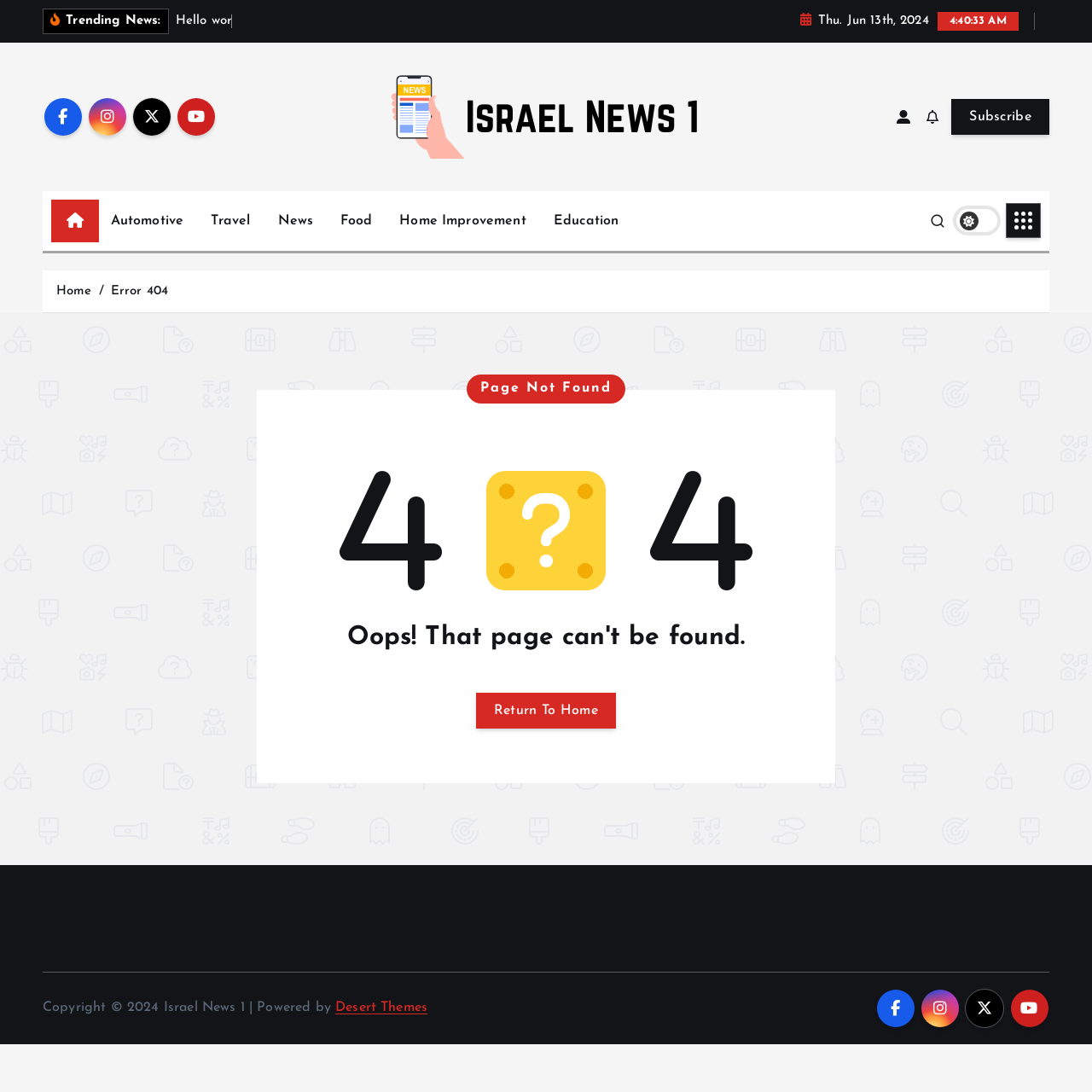Show the bounding box coordinates for the HTML element described as: "English".

None